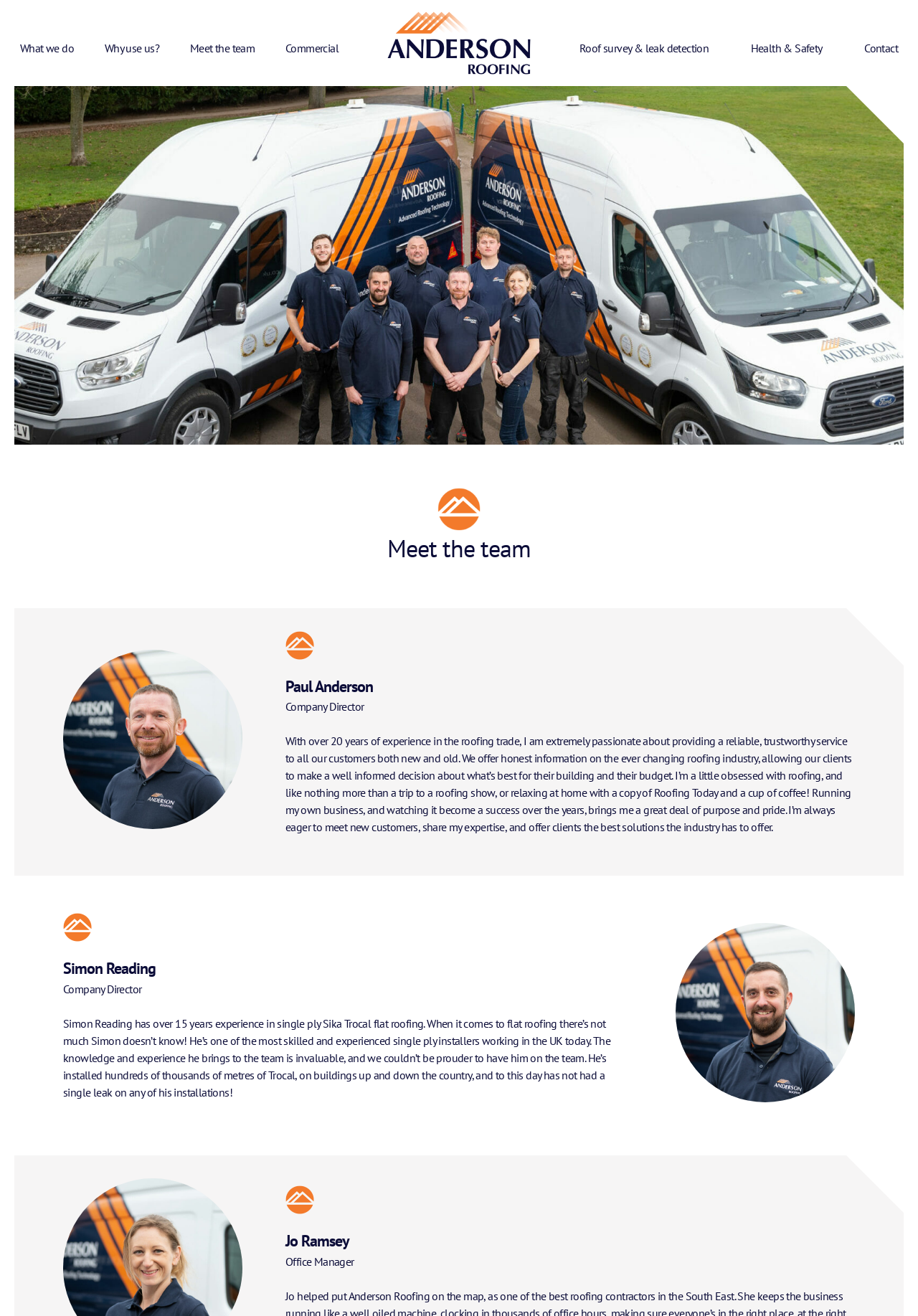How many team members are introduced on this page?
Provide a one-word or short-phrase answer based on the image.

3